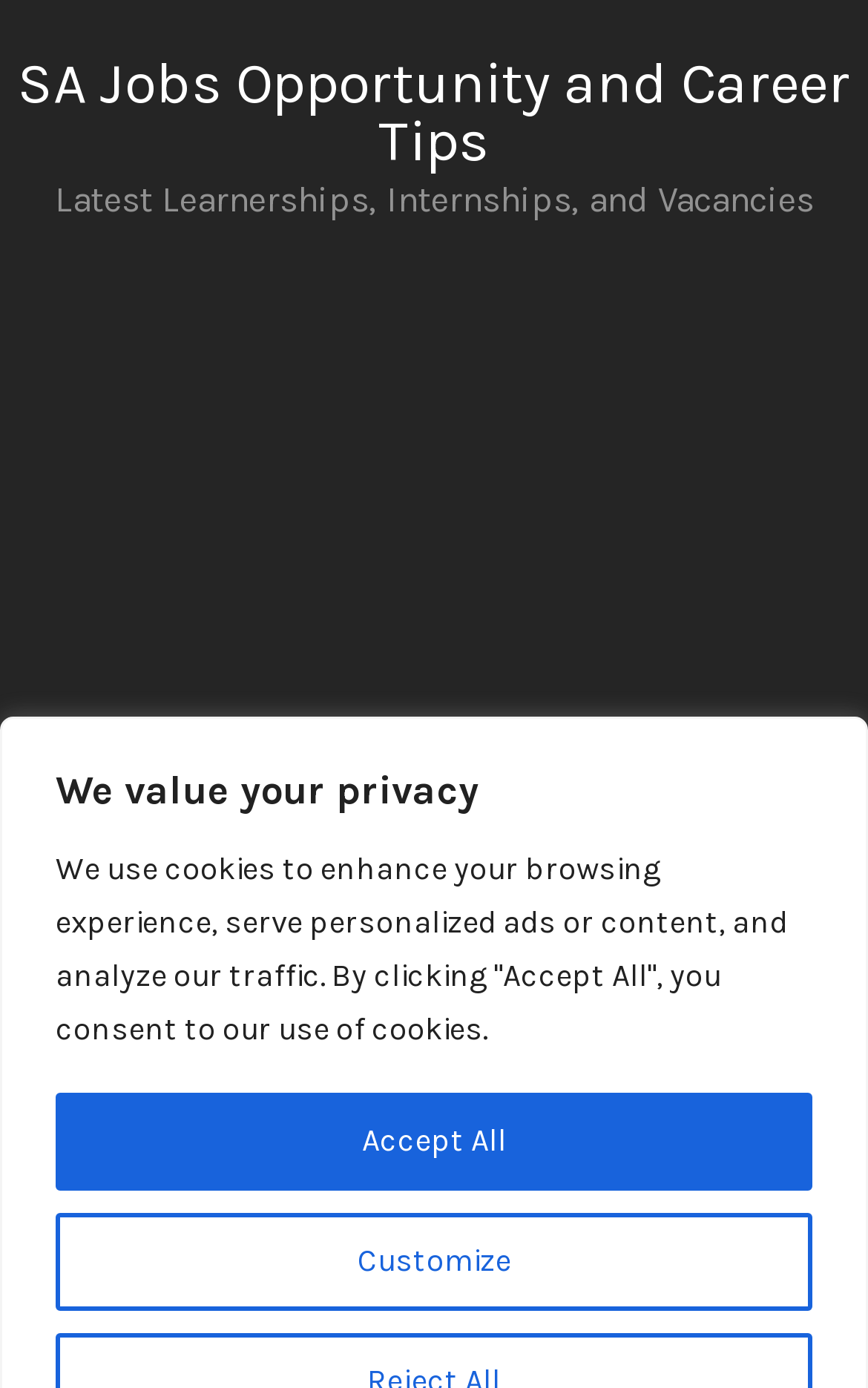Provide a single word or phrase to answer the given question: 
What type of content is displayed below the 'Latest Learnerships, Internships, and Vacancies' text?

Advertisement